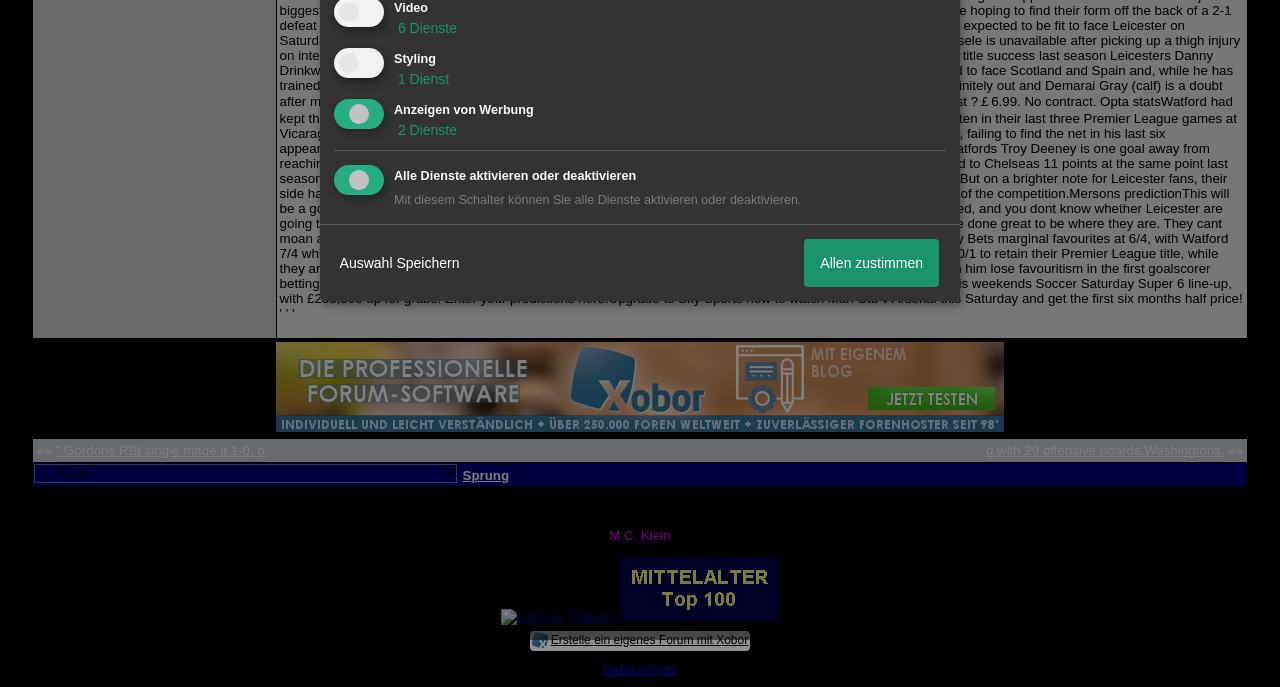Locate the bounding box of the UI element described by: "d with 29 offensive boards.Washingtons" in the given webpage screenshot.

[0.77, 0.644, 0.957, 0.666]